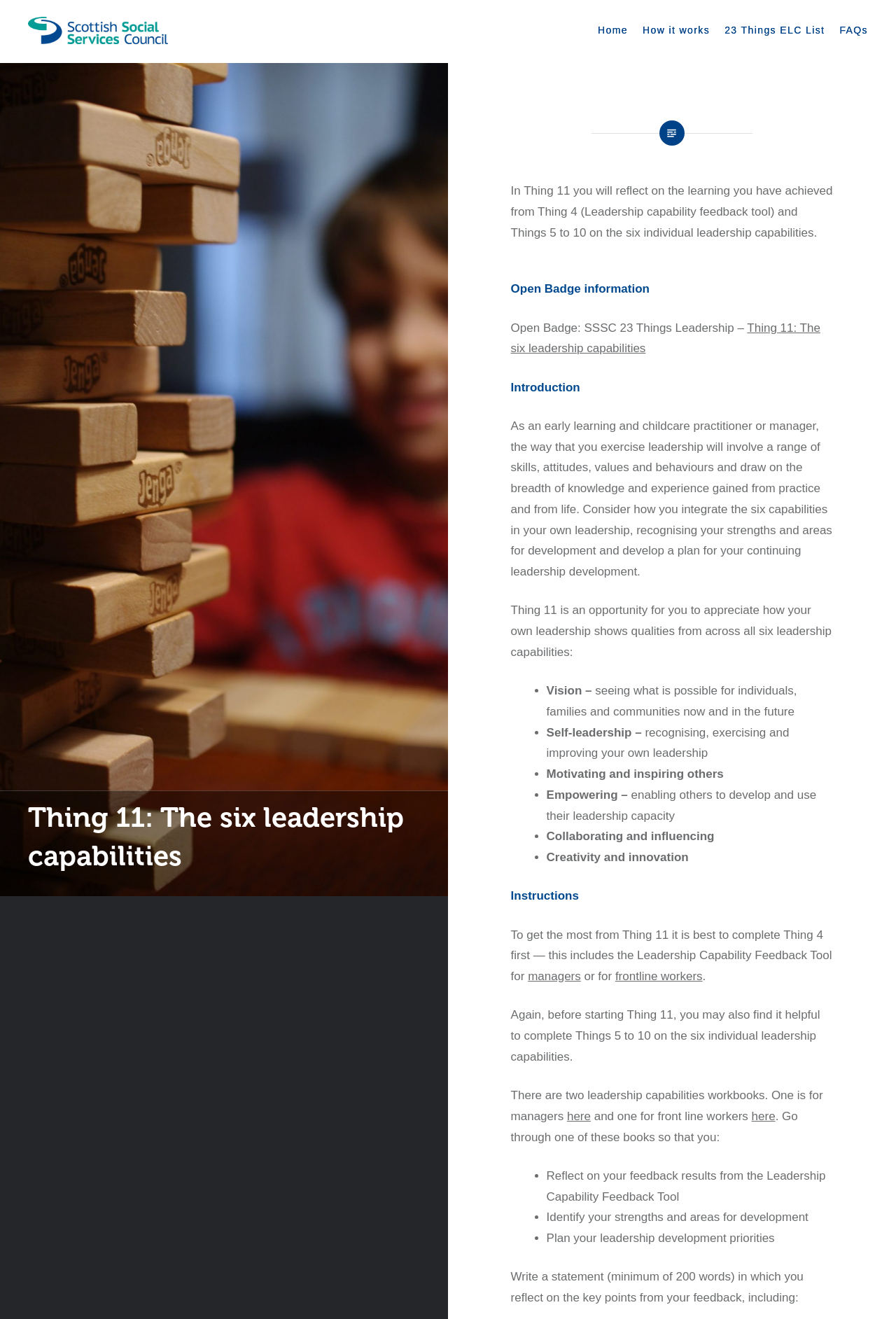Using the description "23 Things ELC Leadership", locate and provide the bounding box of the UI element.

[0.031, 0.035, 0.32, 0.054]